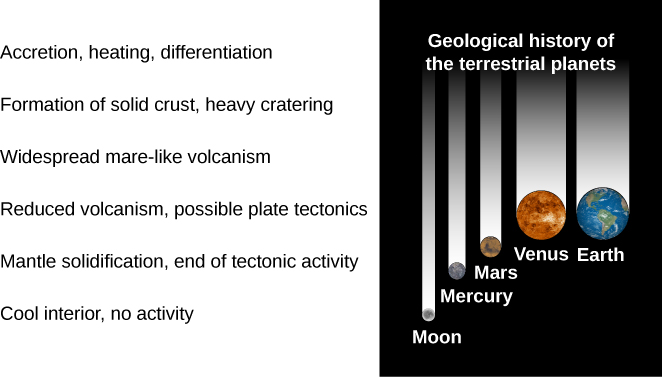Which planet is geologically inactive?
Please analyze the image and answer the question with as much detail as possible.

The Moon is depicted at the bottom of the image and is described as a geologically inactive body that completed its major volcanic processes around 3.3 billion years ago, indicating that it is no longer geologically active.